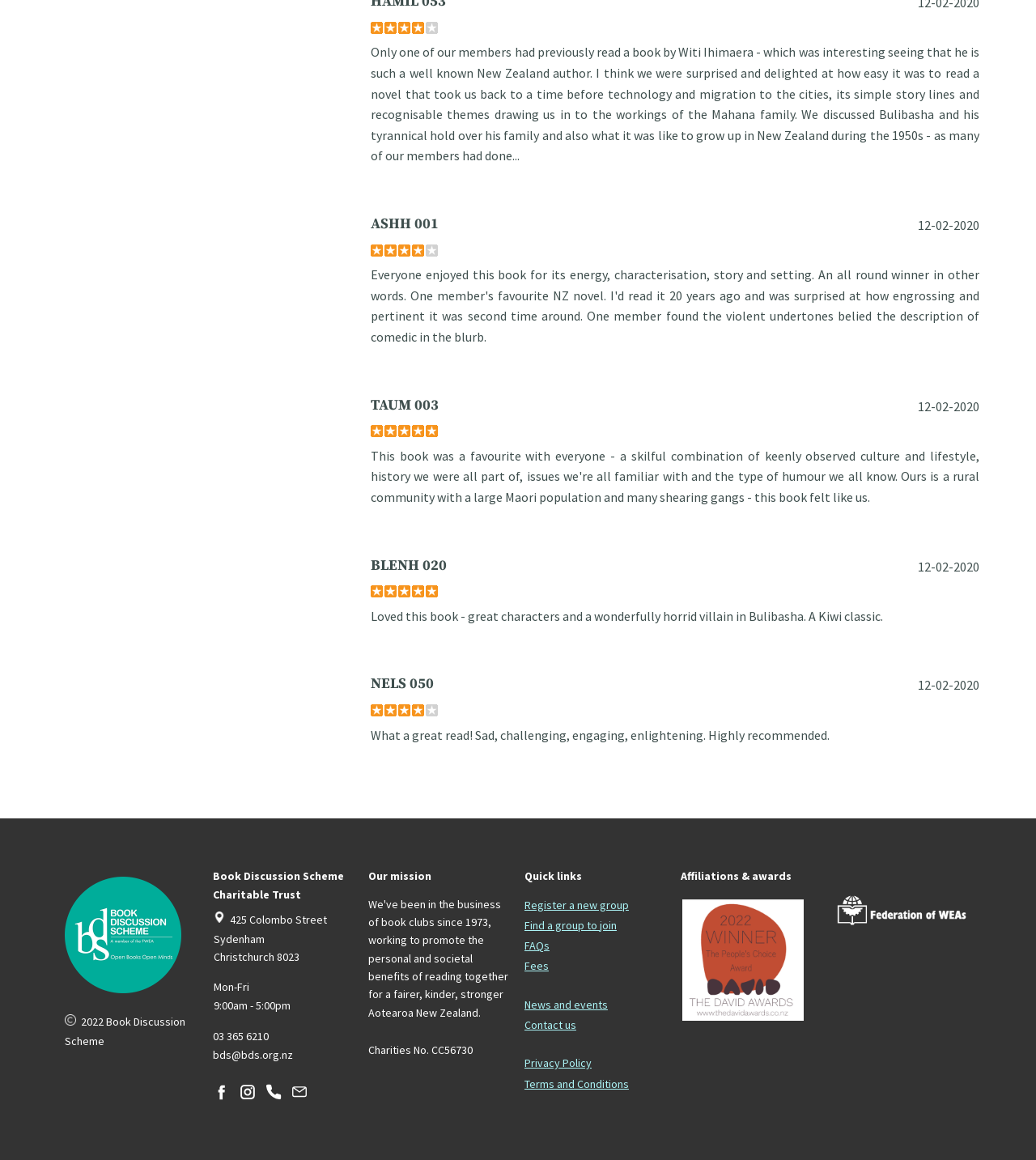Locate the bounding box coordinates of the clickable element to fulfill the following instruction: "Click the 'index.php' link". Provide the coordinates as four float numbers between 0 and 1 in the format [left, top, right, bottom].

[0.062, 0.756, 0.175, 0.856]